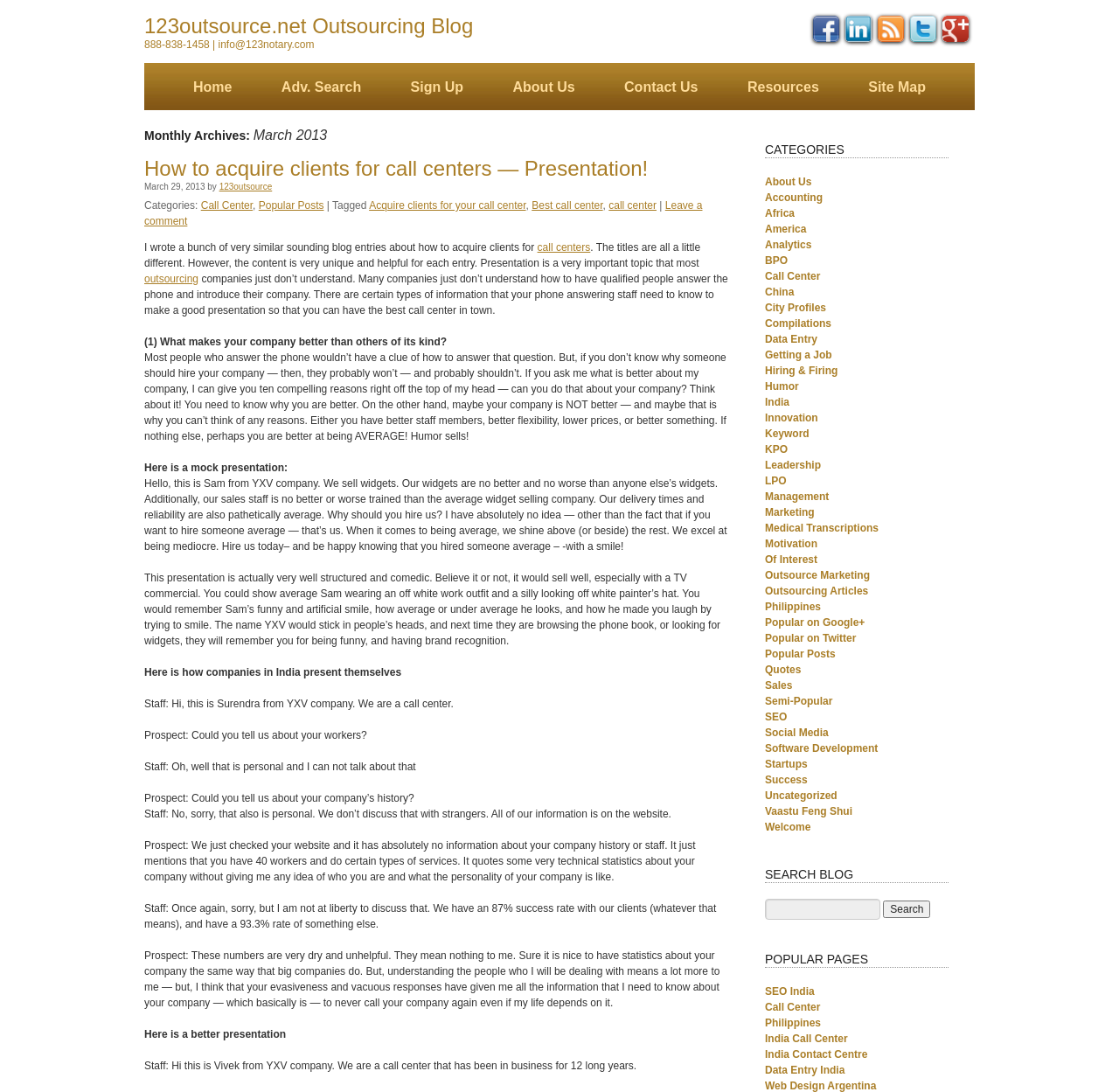How many years has YXV company been in business?
Could you answer the question with a detailed and thorough explanation?

The number of years YXV company has been in business can be found in the better presentation example, which says 'We are a call center that has been in business for 12 long years.'